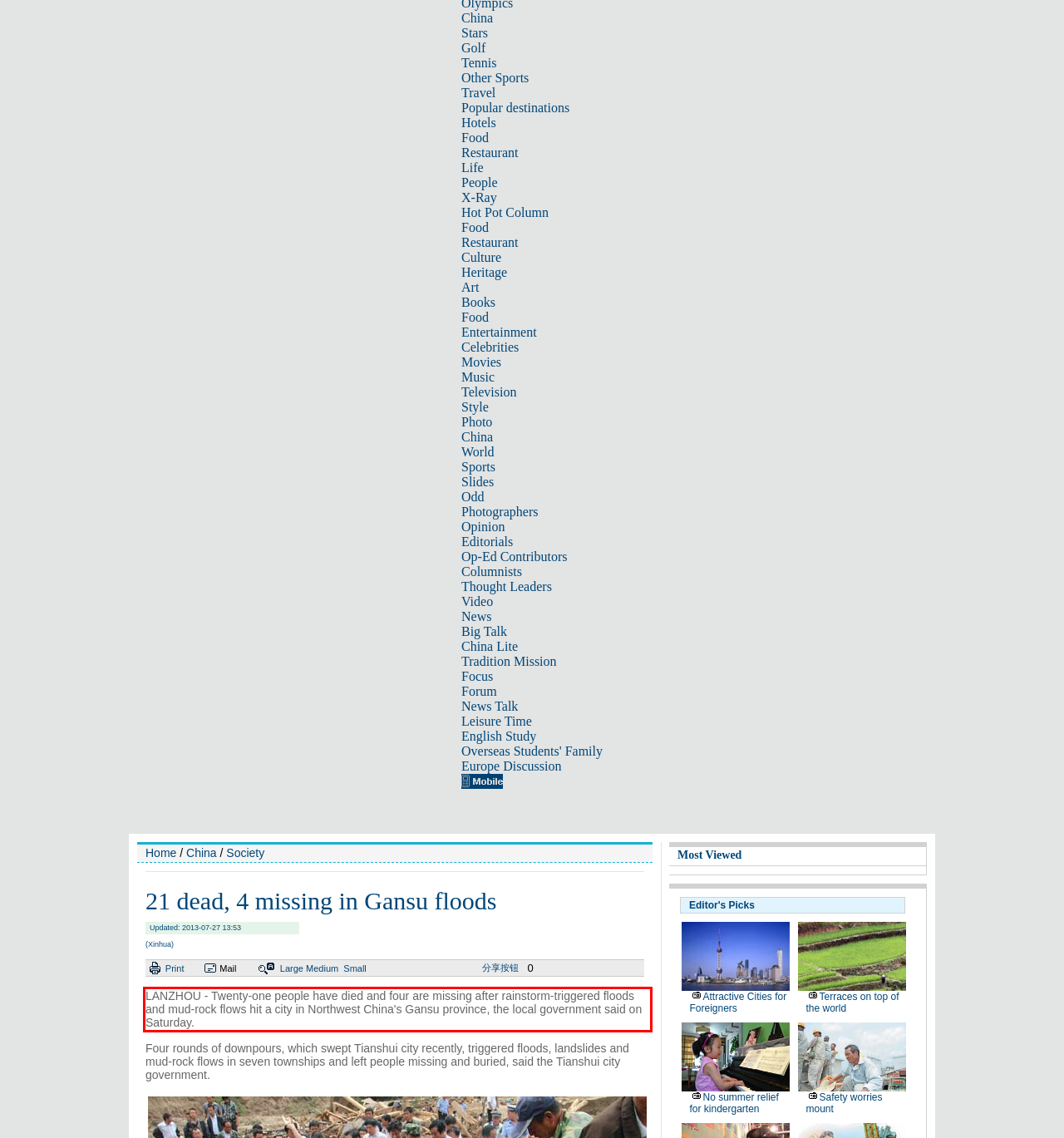Identify the text within the red bounding box on the webpage screenshot and generate the extracted text content.

LANZHOU - Twenty-one people have died and four are missing after rainstorm-triggered floods and mud-rock flows hit a city in Northwest China's Gansu province, the local government said on Saturday.